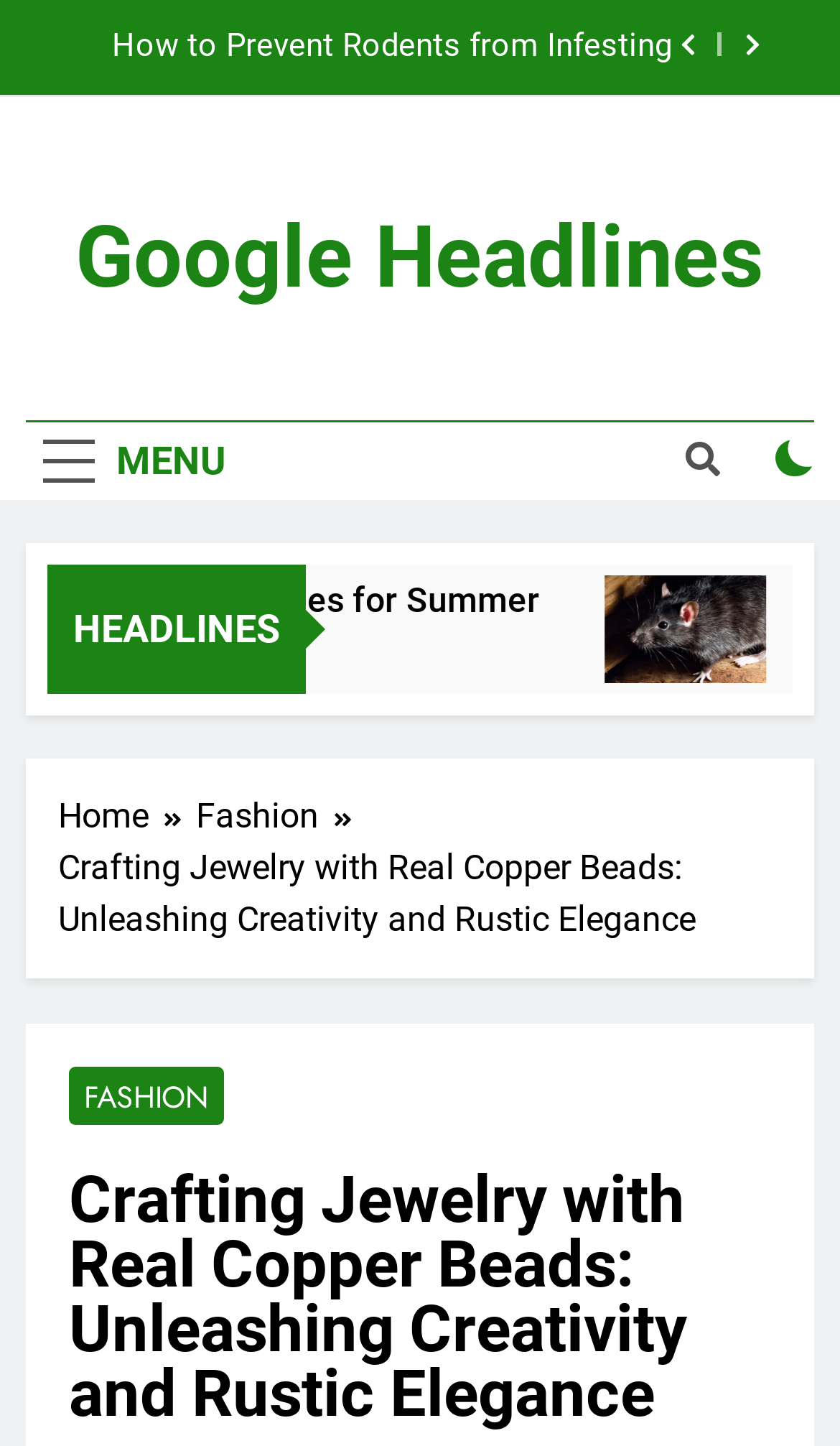Describe the webpage in detail, including text, images, and layout.

This webpage is about crafting jewelry with authentic copper beads, as indicated by the meta description. The page has a prominent headline "Crafting Jewelry with Real Copper Beads: Unleashing Creativity and Rustic Elegance" at the top center, which is also the title of the webpage.

At the top right corner, there are three buttons: two with icons '\uf053' and '\uf054', and a "MENU" button. Below these buttons, there is a link to "Google Headlines" at the top left corner.

On the left side, there is a navigation menu labeled "Breadcrumbs" with links to "Home" and "Fashion". Below this menu, there is a static text "HEADLINES" and a figure with an image and a link to an article titled "How to Prevent Rodents from Infesting Your Home and Posing Risks". The article's publication date "4 Months Ago" is displayed next to the link.

In the main content area, there is a heading with the same title as the webpage, "Crafting Jewelry with Real Copper Beads: Unleashing Creativity and Rustic Elegance", which is divided into sections. There is a link to "FASHION" at the top of this section.

Overall, the webpage appears to be a blog or article page focused on crafting jewelry with copper beads, with a prominent headline and navigation menu, and featuring an article with an image and links to related topics.